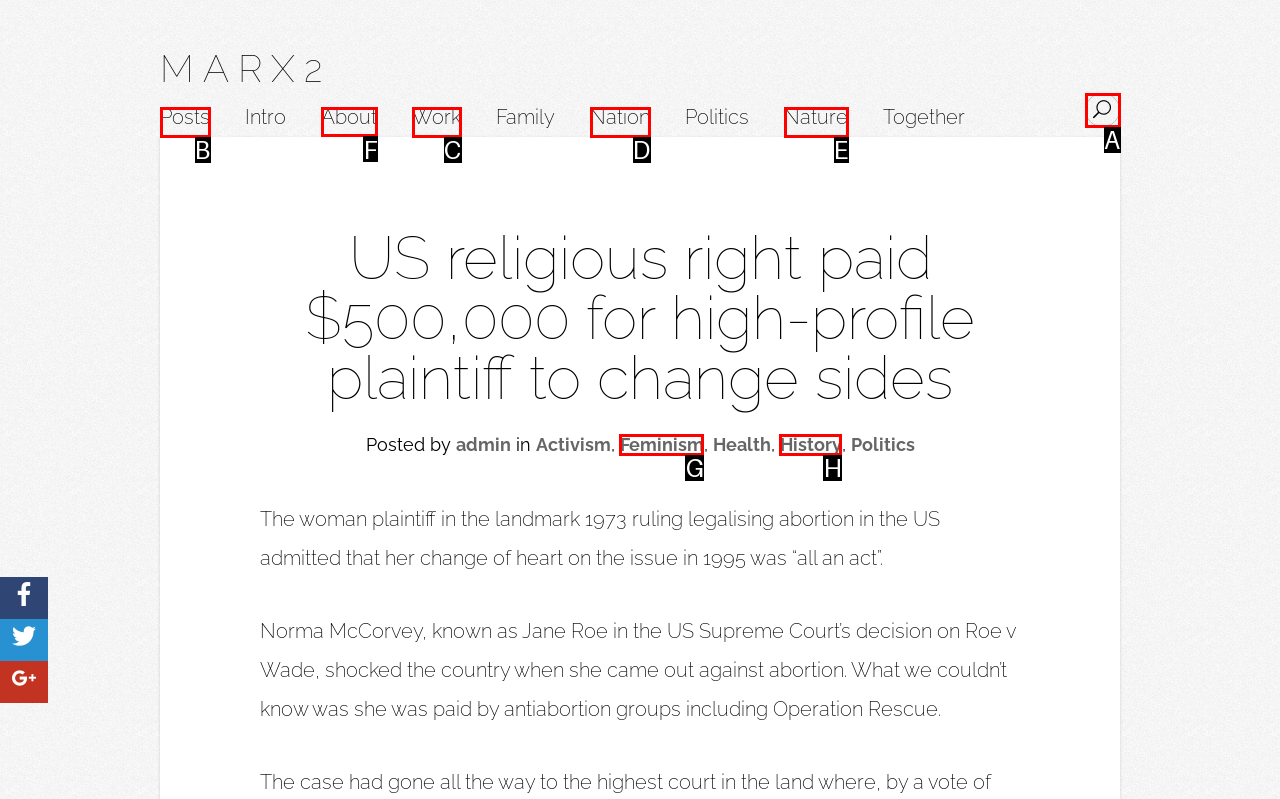Figure out which option to click to perform the following task: Go to the About page
Provide the letter of the correct option in your response.

F